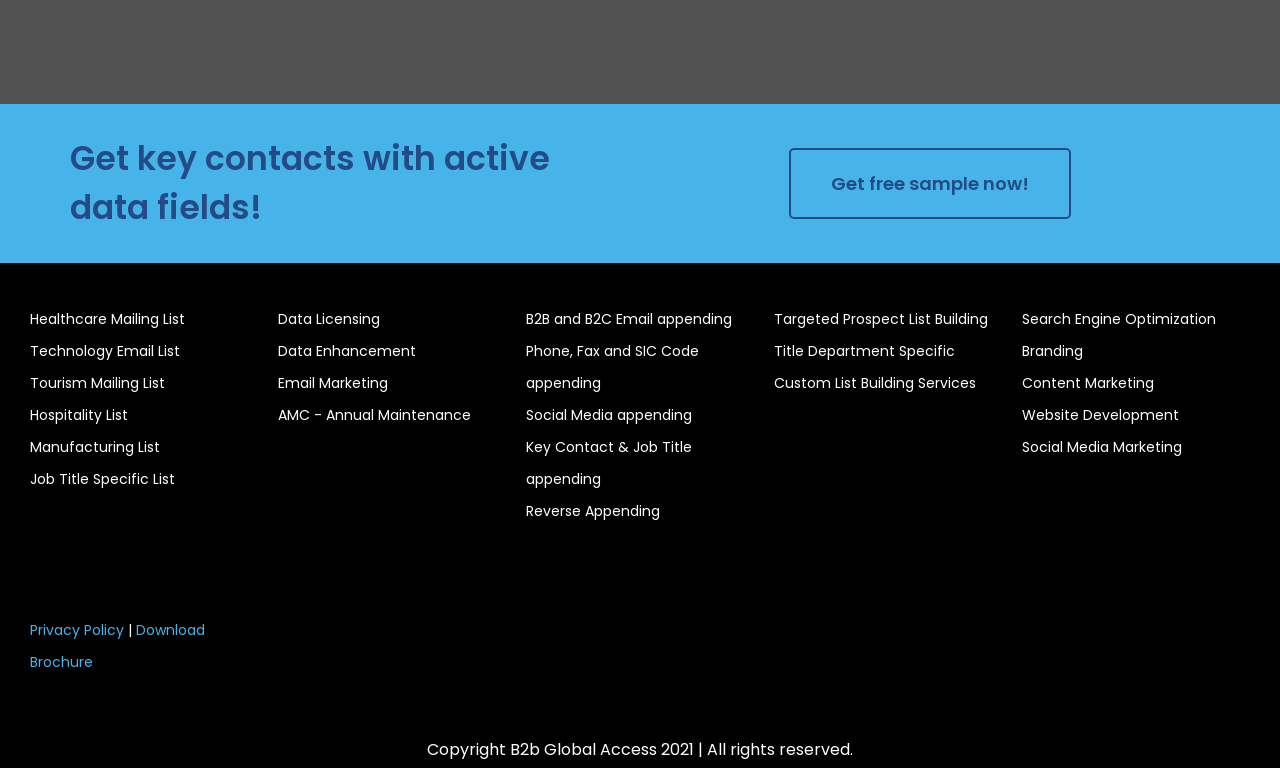Identify the bounding box coordinates for the UI element described as follows: "Privacy Policy". Ensure the coordinates are four float numbers between 0 and 1, formatted as [left, top, right, bottom].

[0.023, 0.807, 0.097, 0.833]